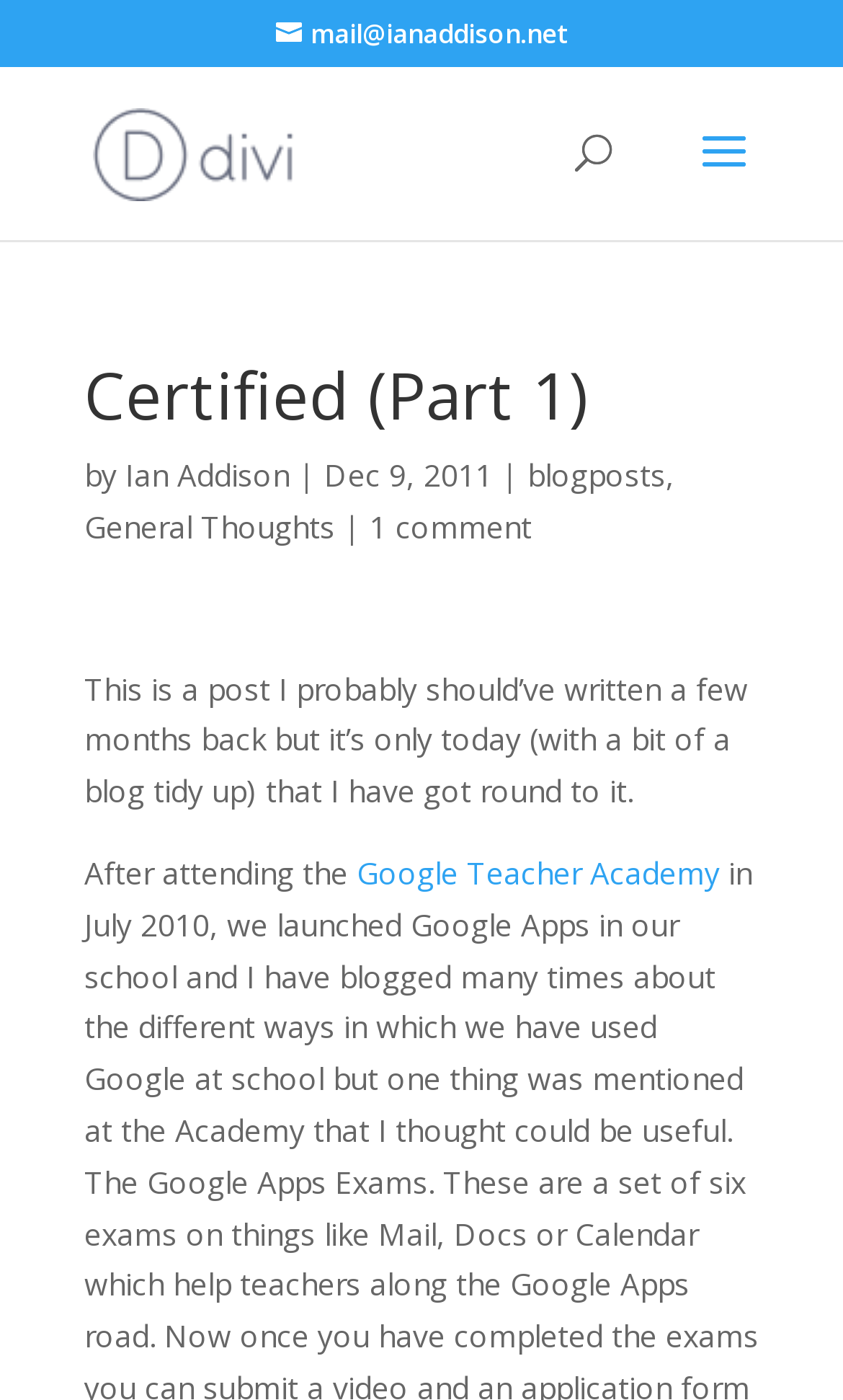How many comments does this blog post have?
Based on the visual details in the image, please answer the question thoroughly.

The number of comments on this blog post can be determined by looking at the link '1 comment' which is located below the blog post's metadata.